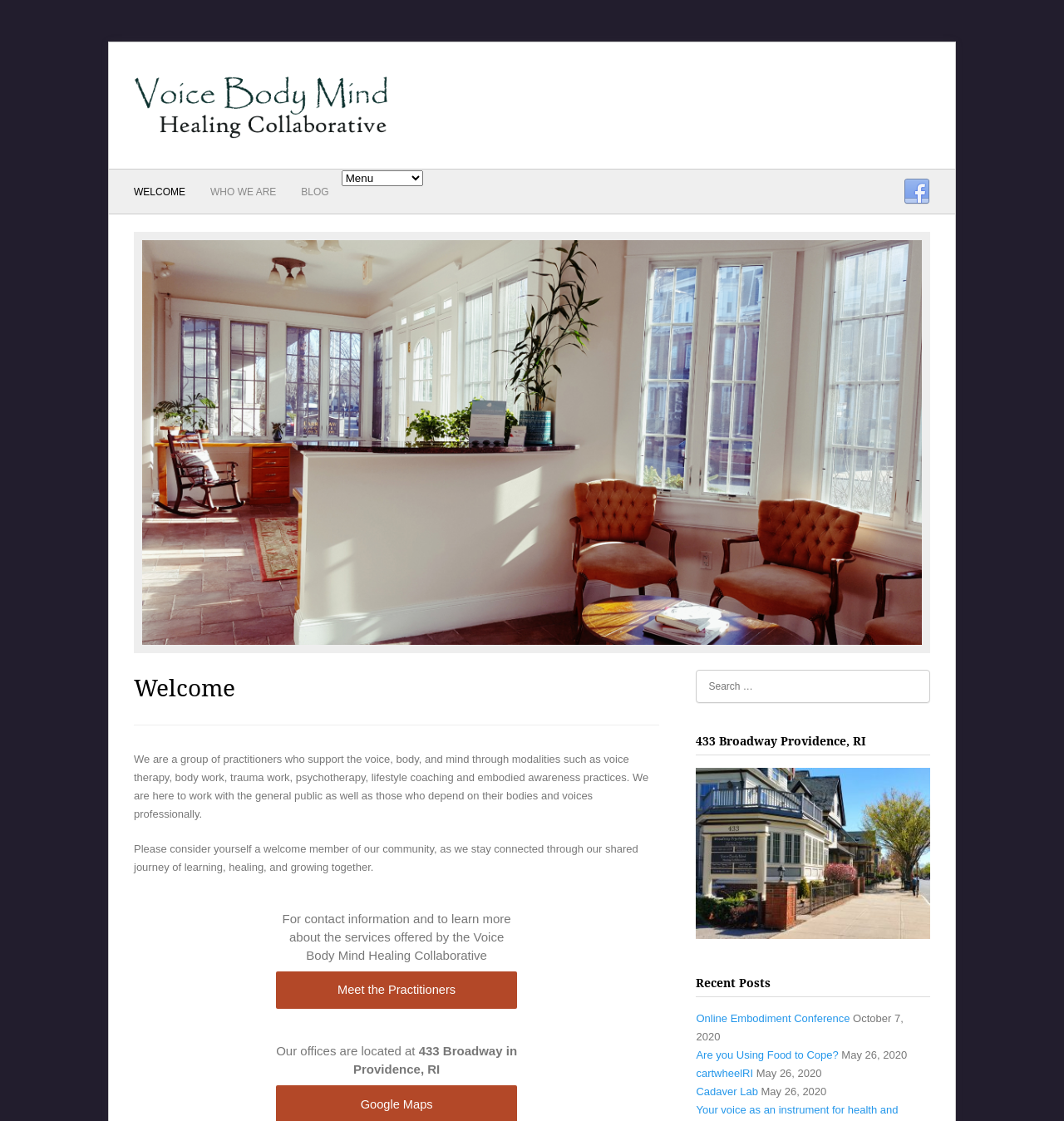Could you find the bounding box coordinates of the clickable area to complete this instruction: "Click on the WELCOME link"?

[0.126, 0.151, 0.174, 0.192]